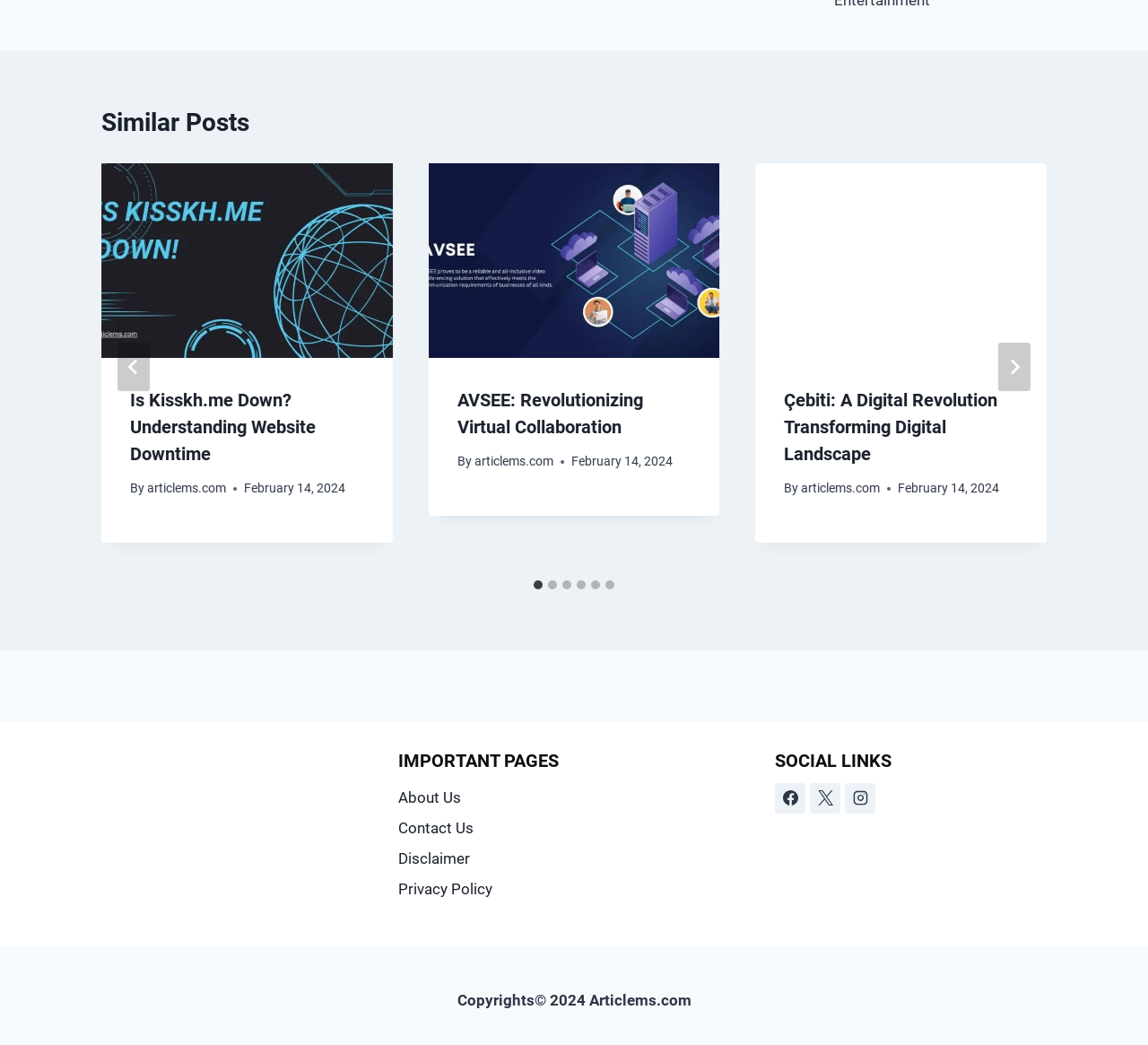From the details in the image, provide a thorough response to the question: How many slides are there?

I counted the number of tabpanels with the role description 'slide' and found 6 of them, which are labeled as '1 of 6', '2 of 6', ..., '6 of 6'.